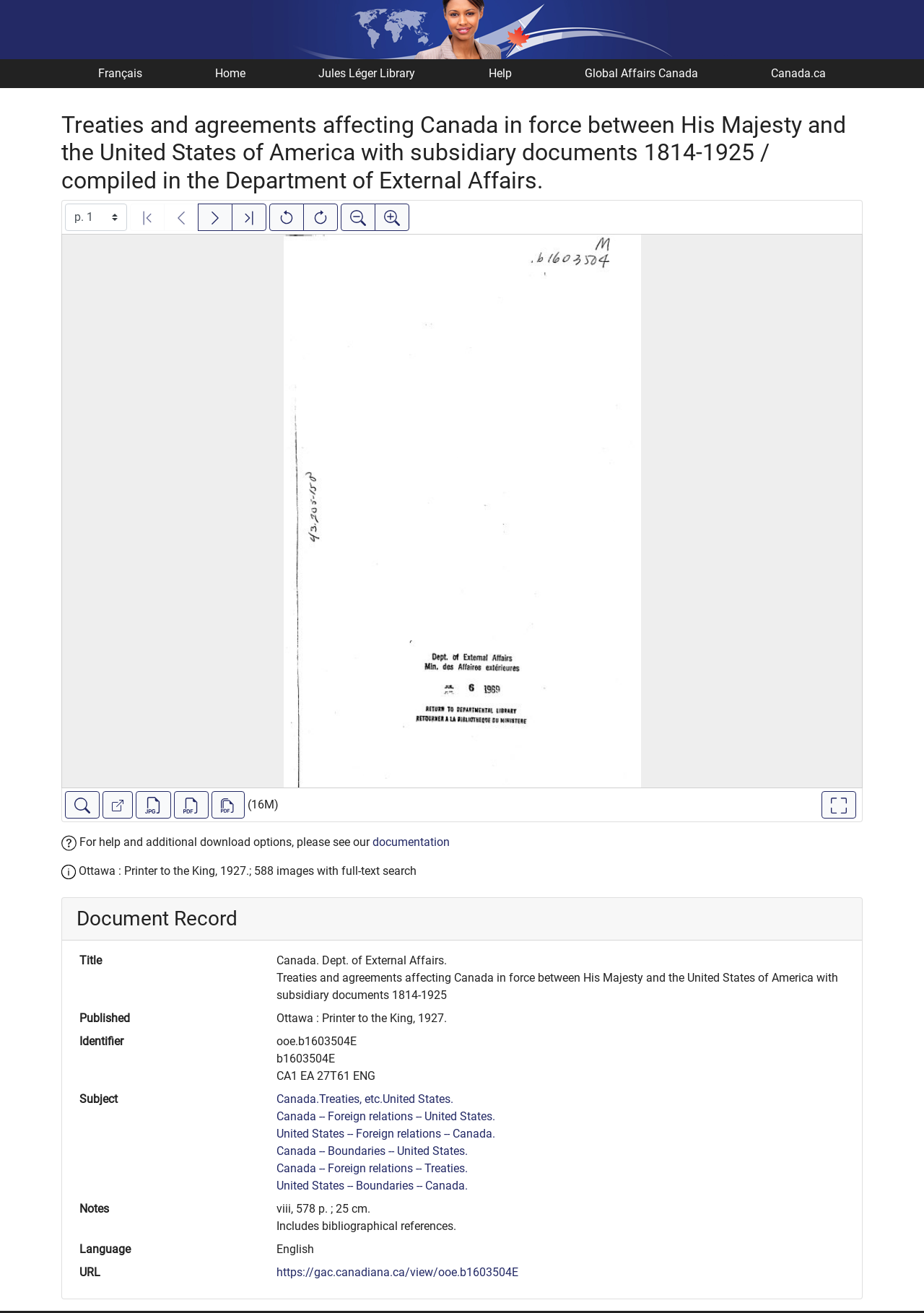What is the identifier of the document?
Using the image, give a concise answer in the form of a single word or short phrase.

ooe.b1603504E